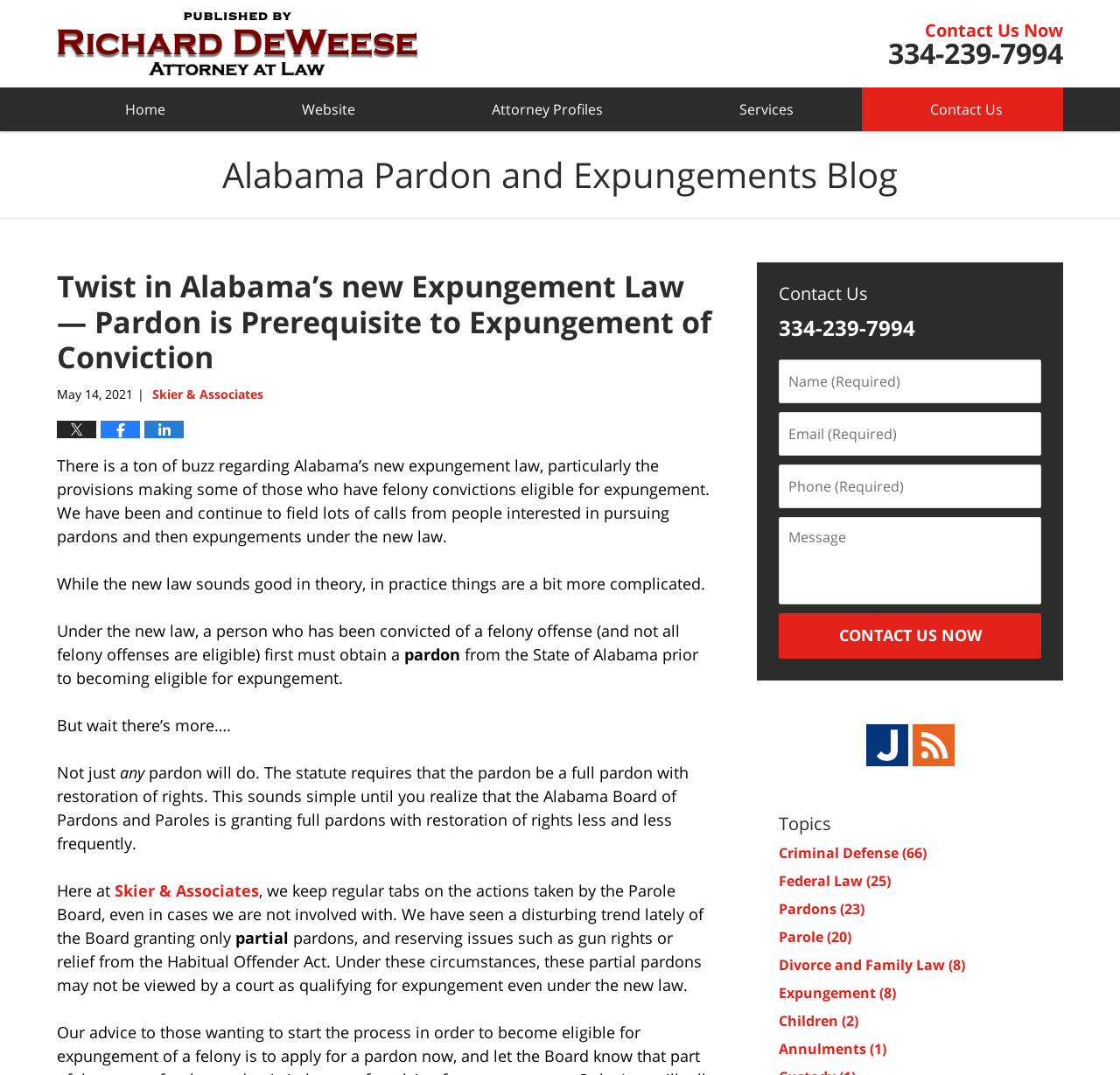Identify the bounding box coordinates for the element that needs to be clicked to fulfill this instruction: "Click Home". Provide the coordinates in the format of four float numbers between 0 and 1: [left, top, right, bottom].

[0.051, 0.081, 0.209, 0.122]